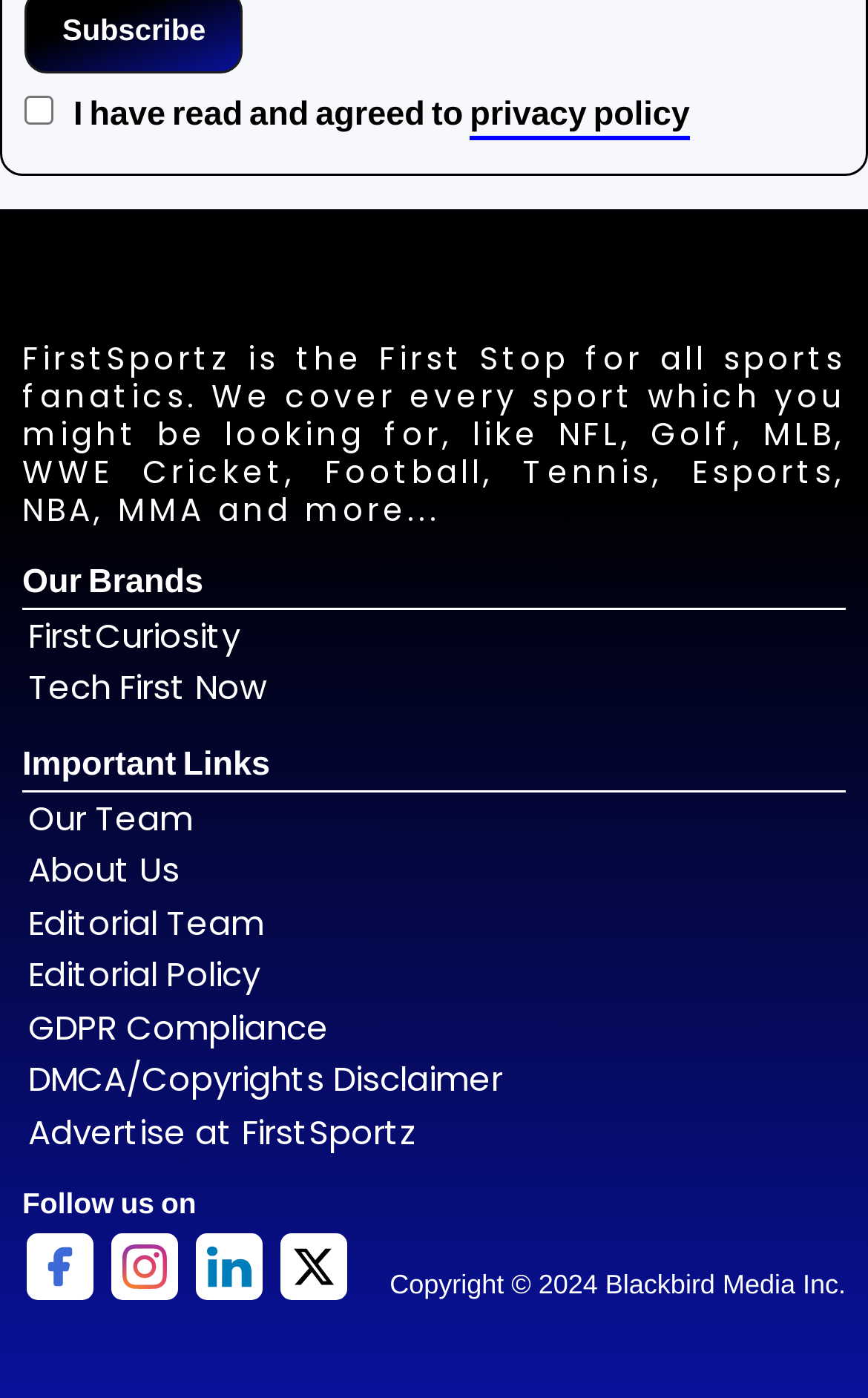Identify the bounding box coordinates for the region of the element that should be clicked to carry out the instruction: "read privacy policy". The bounding box coordinates should be four float numbers between 0 and 1, i.e., [left, top, right, bottom].

[0.541, 0.063, 0.795, 0.1]